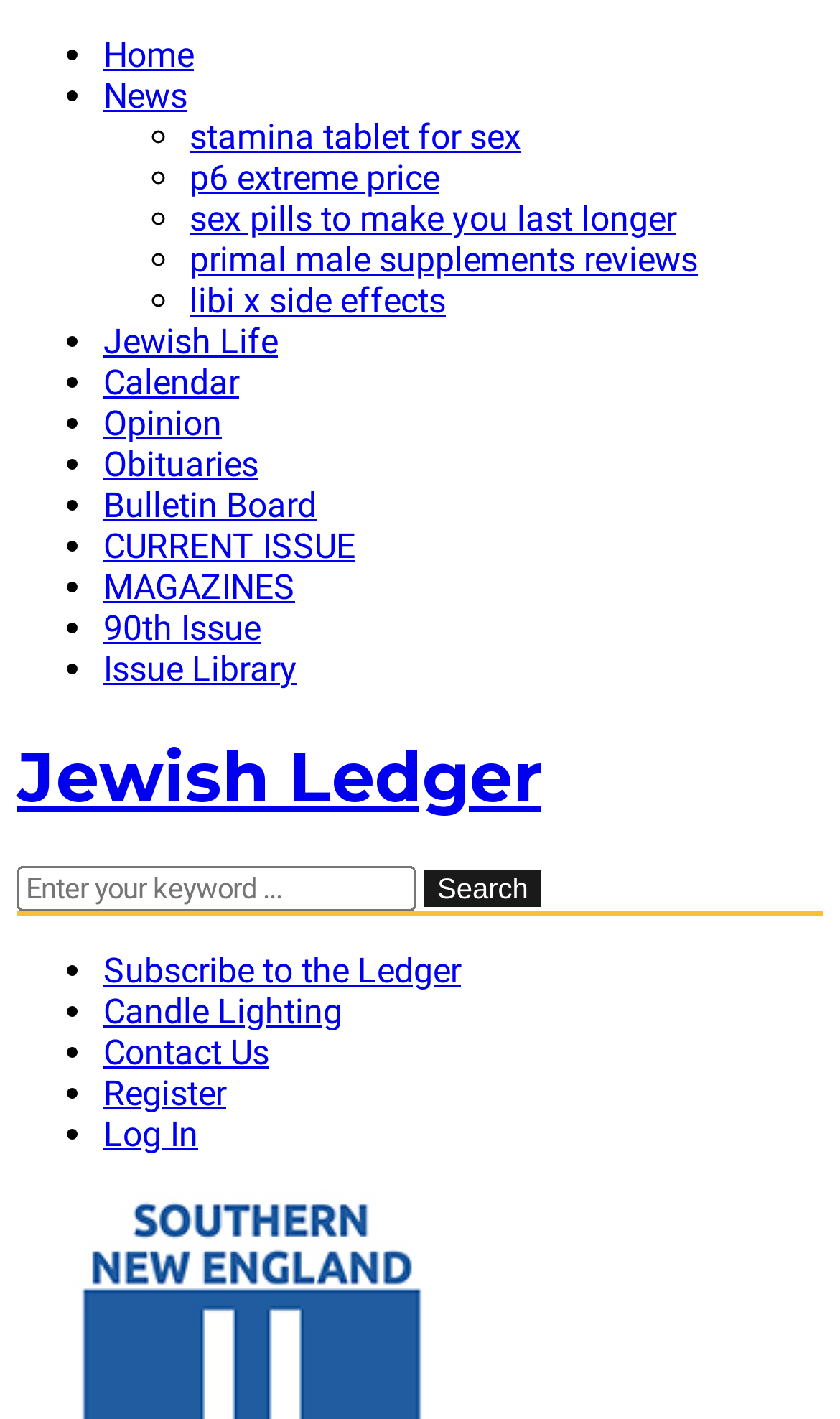Find the bounding box coordinates of the area to click in order to follow the instruction: "read the blog".

None